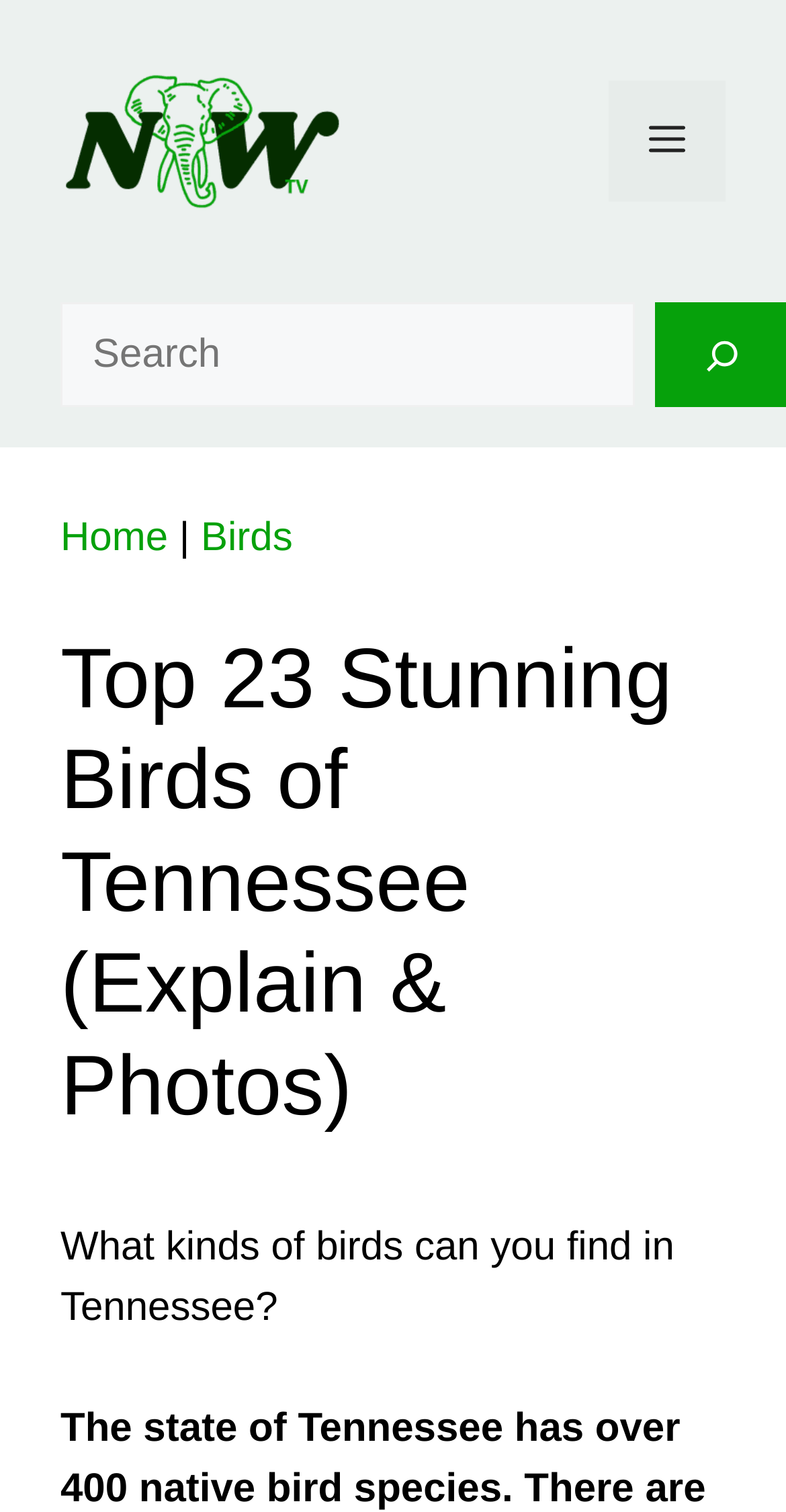Please answer the following query using a single word or phrase: 
What is the name of the website?

Nature and Wildlife TV